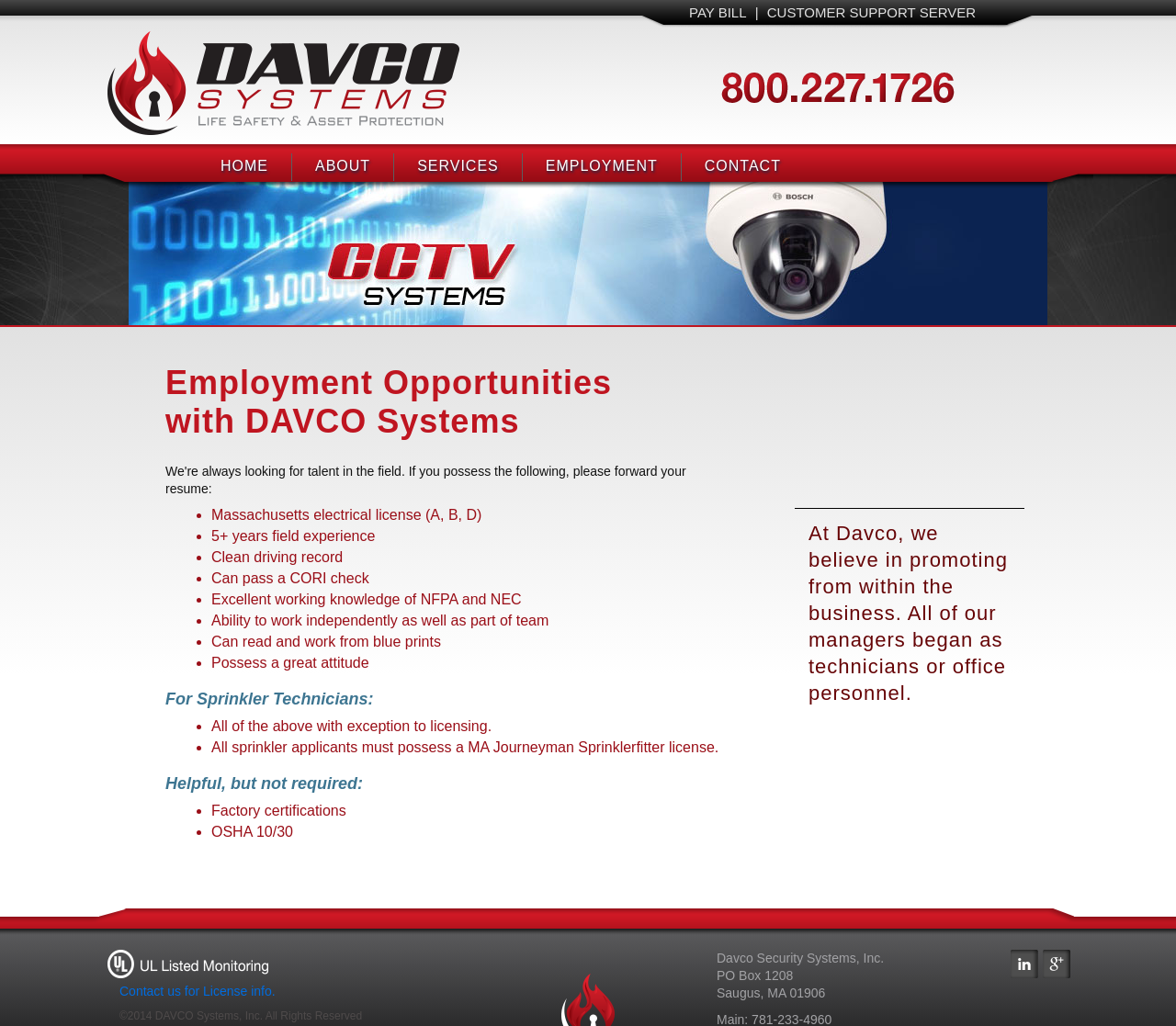Please determine the bounding box coordinates of the element to click in order to execute the following instruction: "Click CUSTOMER SUPPORT SERVER". The coordinates should be four float numbers between 0 and 1, specified as [left, top, right, bottom].

[0.648, 0.0, 0.834, 0.024]